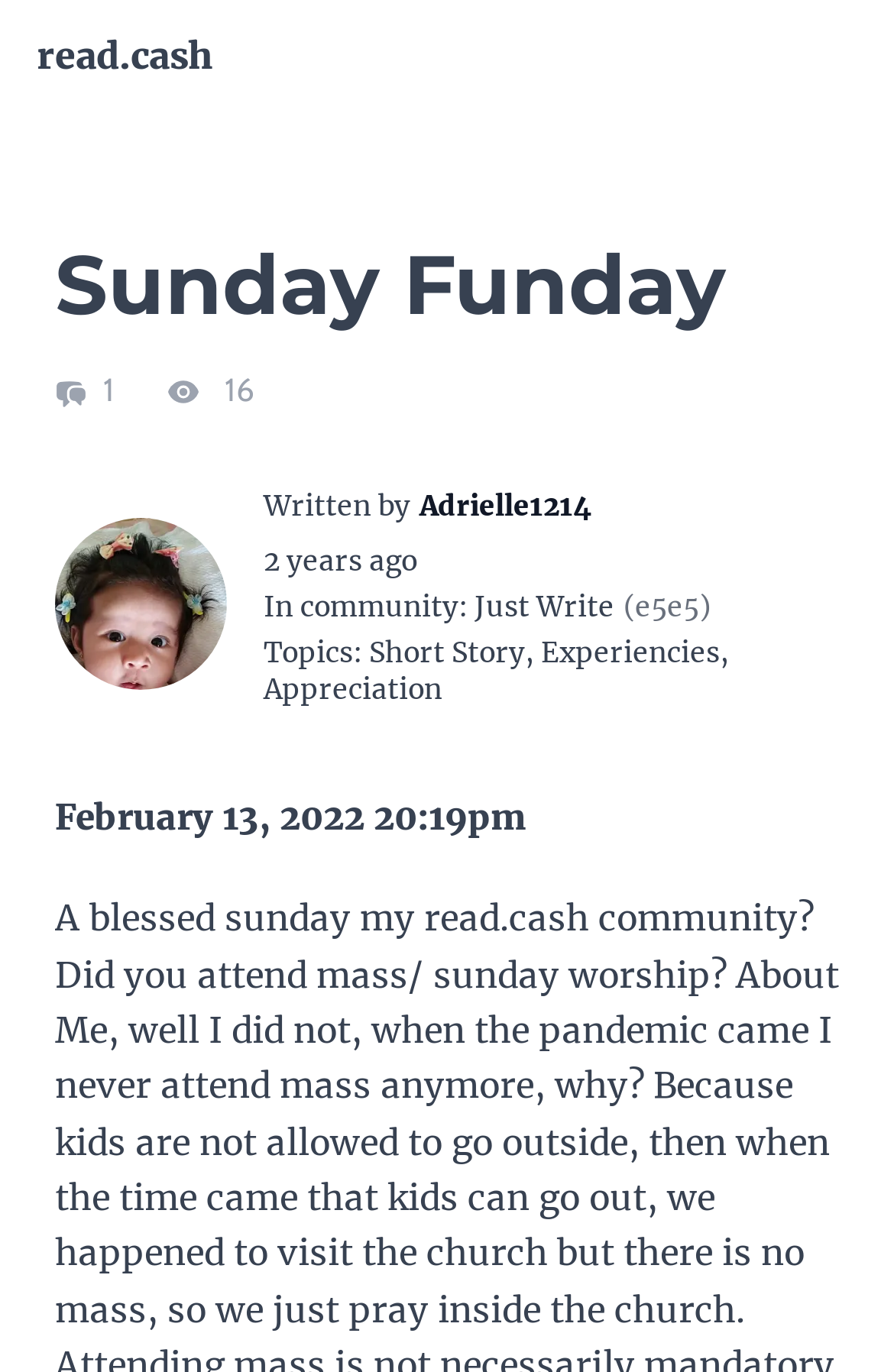When was the article written?
By examining the image, provide a one-word or phrase answer.

February 13, 2022 20:19pm